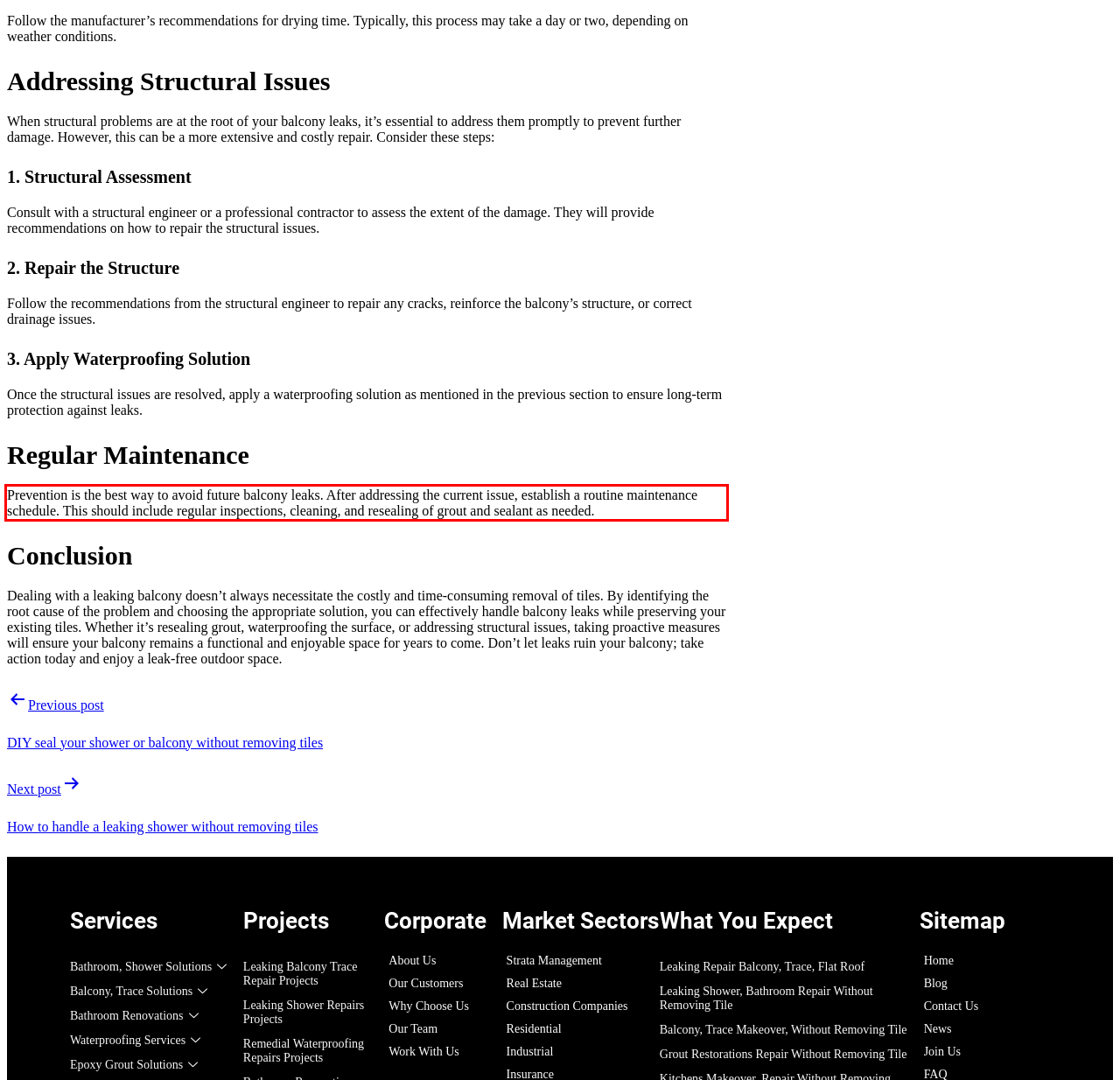Using the provided screenshot of a webpage, recognize the text inside the red rectangle bounding box by performing OCR.

Prevention is the best way to avoid future balcony leaks. After addressing the current issue, establish a routine maintenance schedule. This should include regular inspections, cleaning, and resealing of grout and sealant as needed.